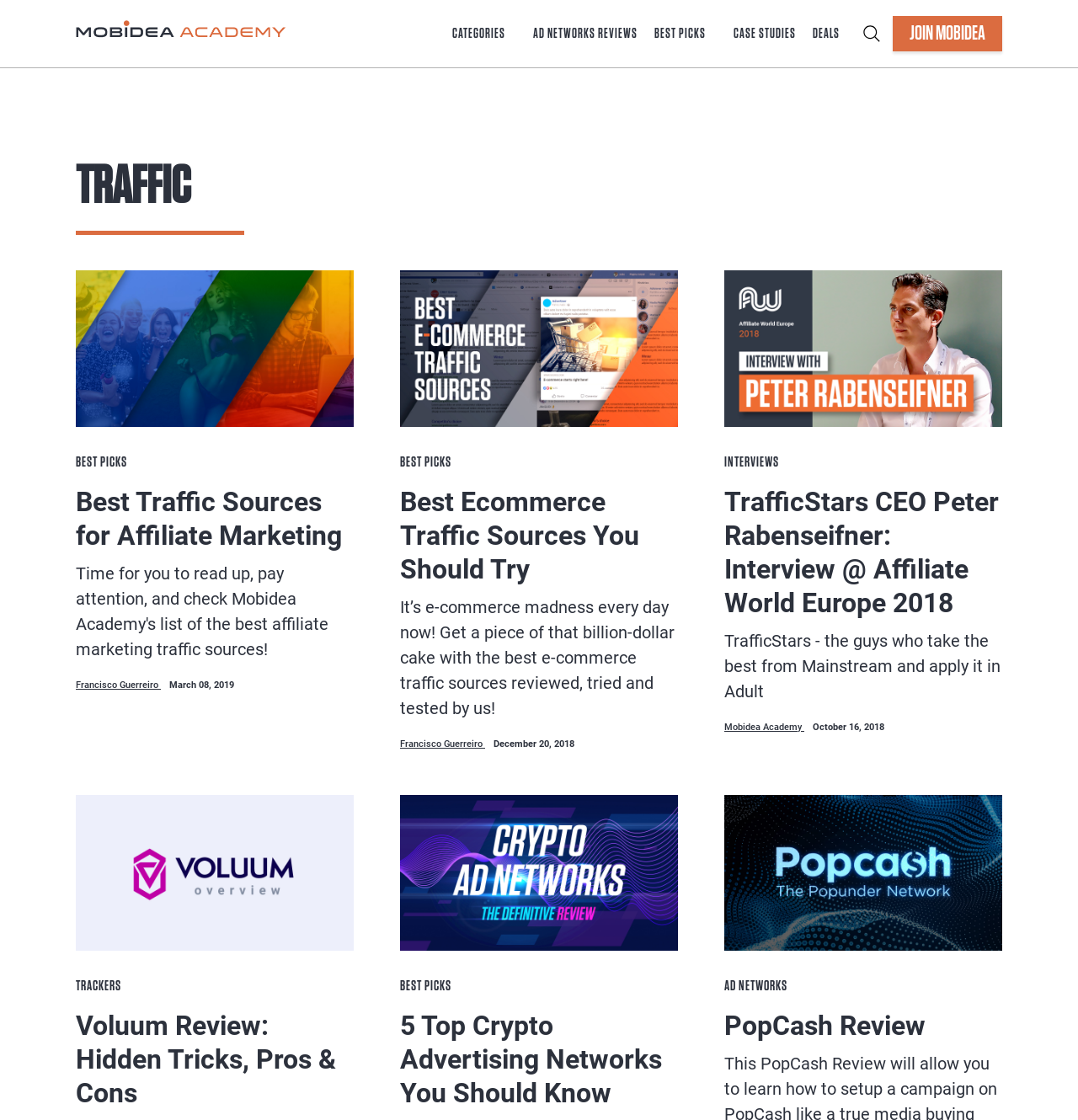Locate the bounding box coordinates of the element that needs to be clicked to carry out the instruction: "Read the article about Best Traffic Sources for Affiliate Marketing". The coordinates should be given as four float numbers ranging from 0 to 1, i.e., [left, top, right, bottom].

[0.07, 0.434, 0.317, 0.492]